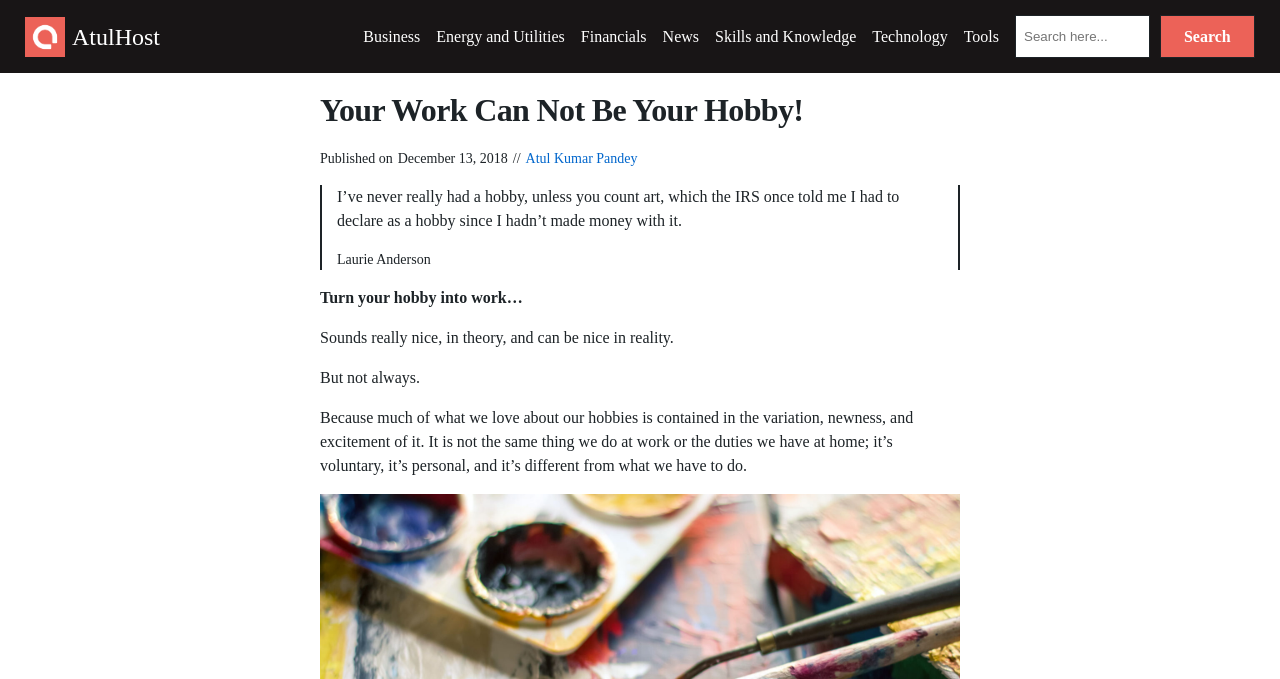Could you locate the bounding box coordinates for the section that should be clicked to accomplish this task: "Click on the 'AtulHost' link at the top left".

[0.02, 0.025, 0.051, 0.083]